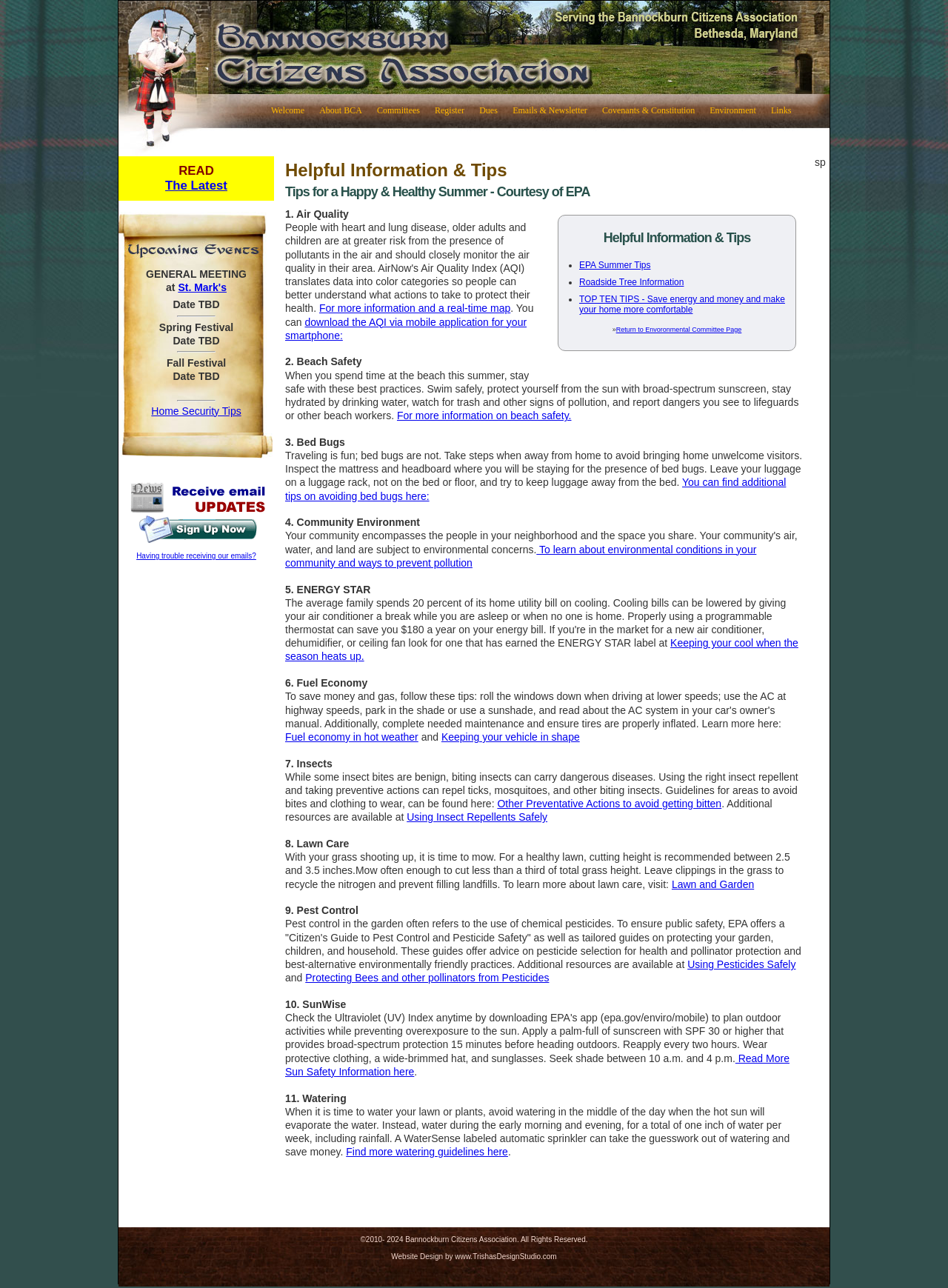Using the description "The Latest", locate and provide the bounding box of the UI element.

[0.174, 0.139, 0.24, 0.15]